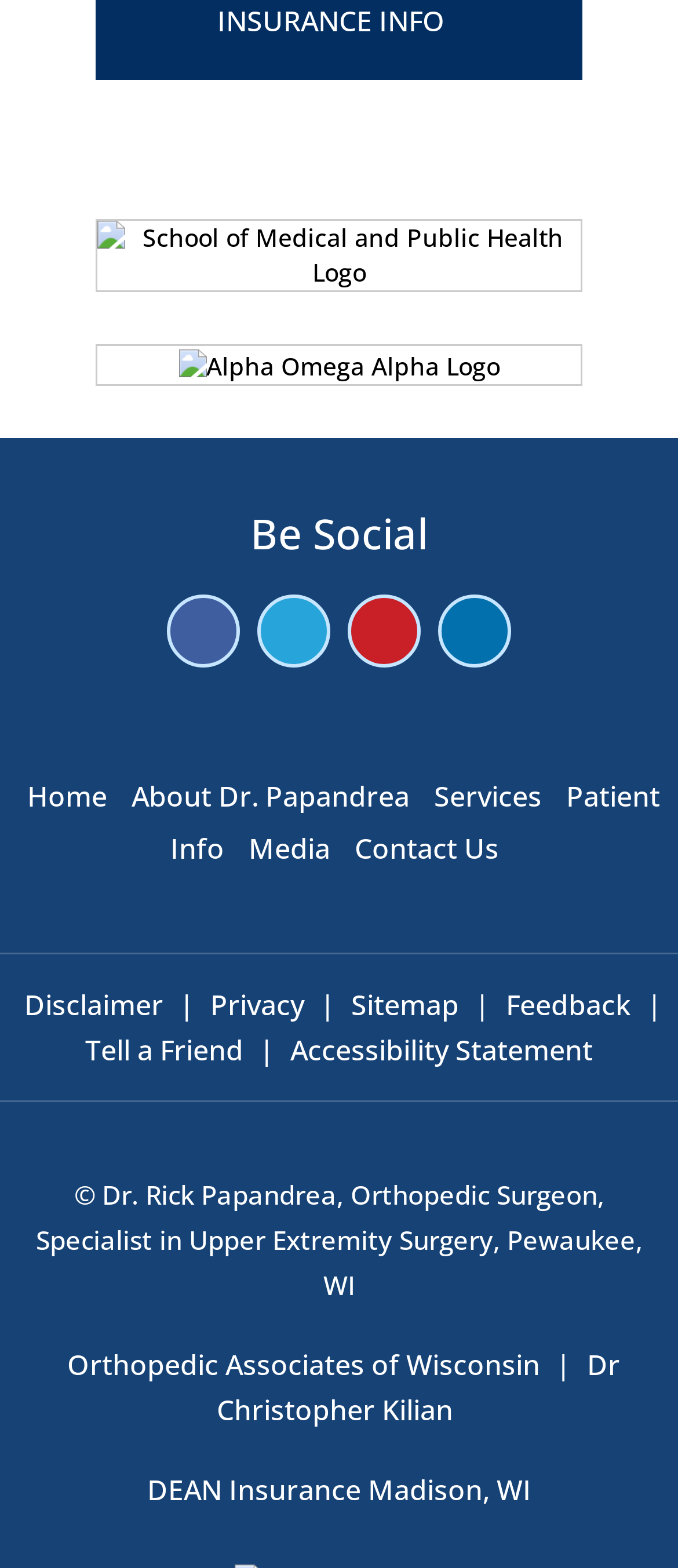Using the provided description: "title="Home"", find the bounding box coordinates of the corresponding UI element. The output should be four float numbers between 0 and 1, in the format [left, top, right, bottom].

None